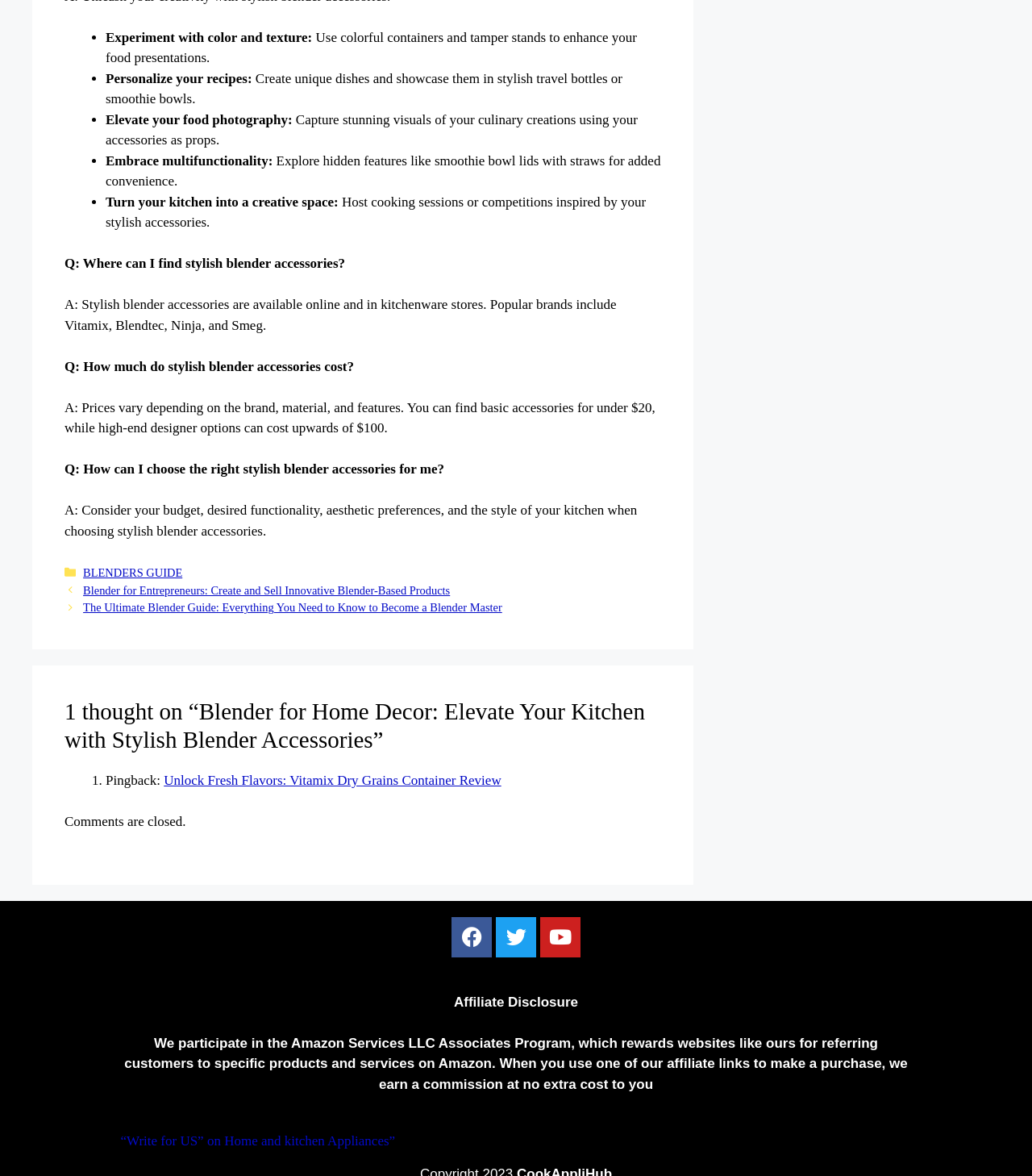Determine the bounding box coordinates for the region that must be clicked to execute the following instruction: "Visit 'Unlock Fresh Flavors: Vitamix Dry Grains Container Review'".

[0.159, 0.657, 0.486, 0.67]